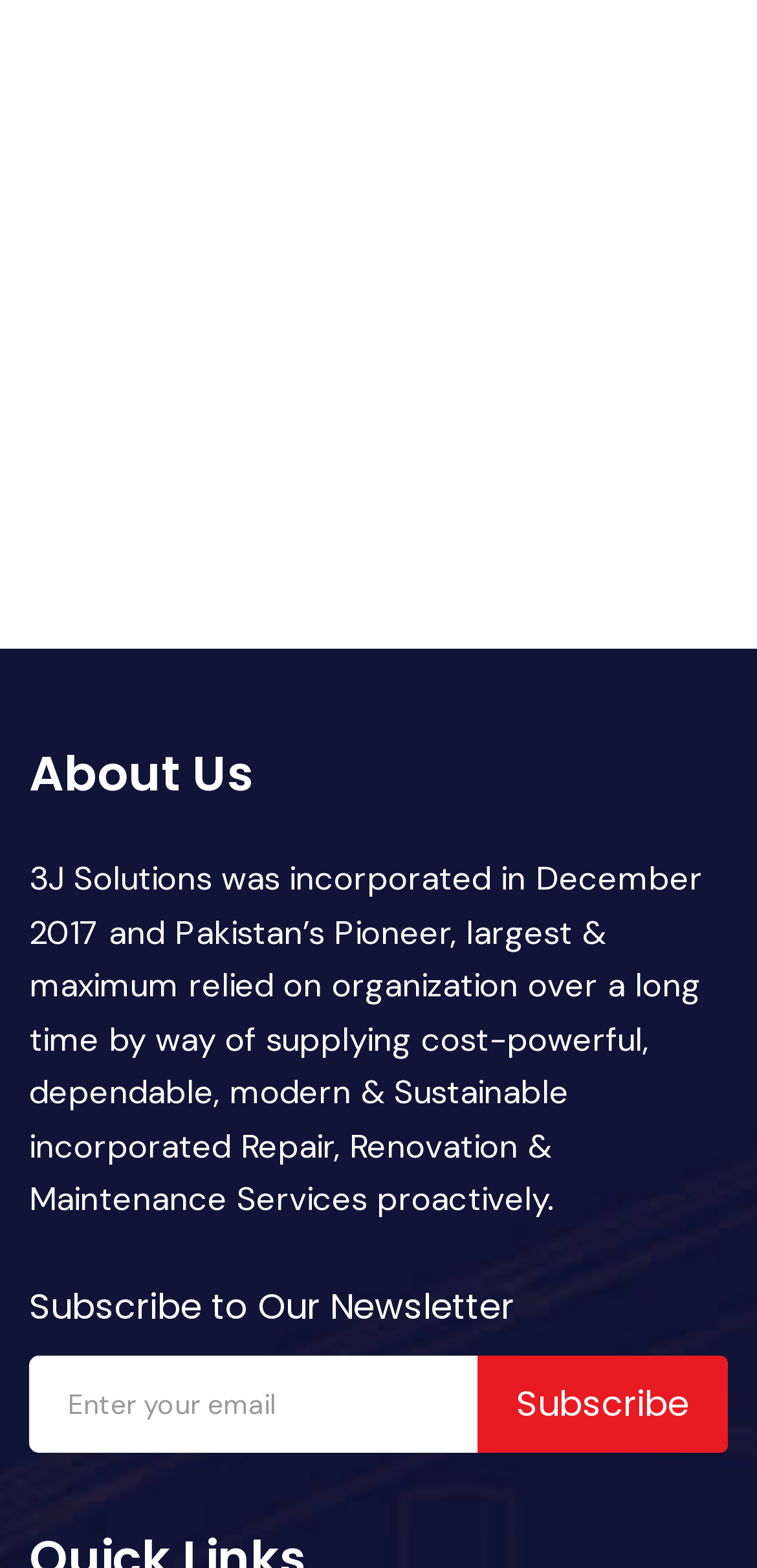Provide a short answer to the following question with just one word or phrase: What type of services does the organization provide?

Repair, Renovation & Maintenance